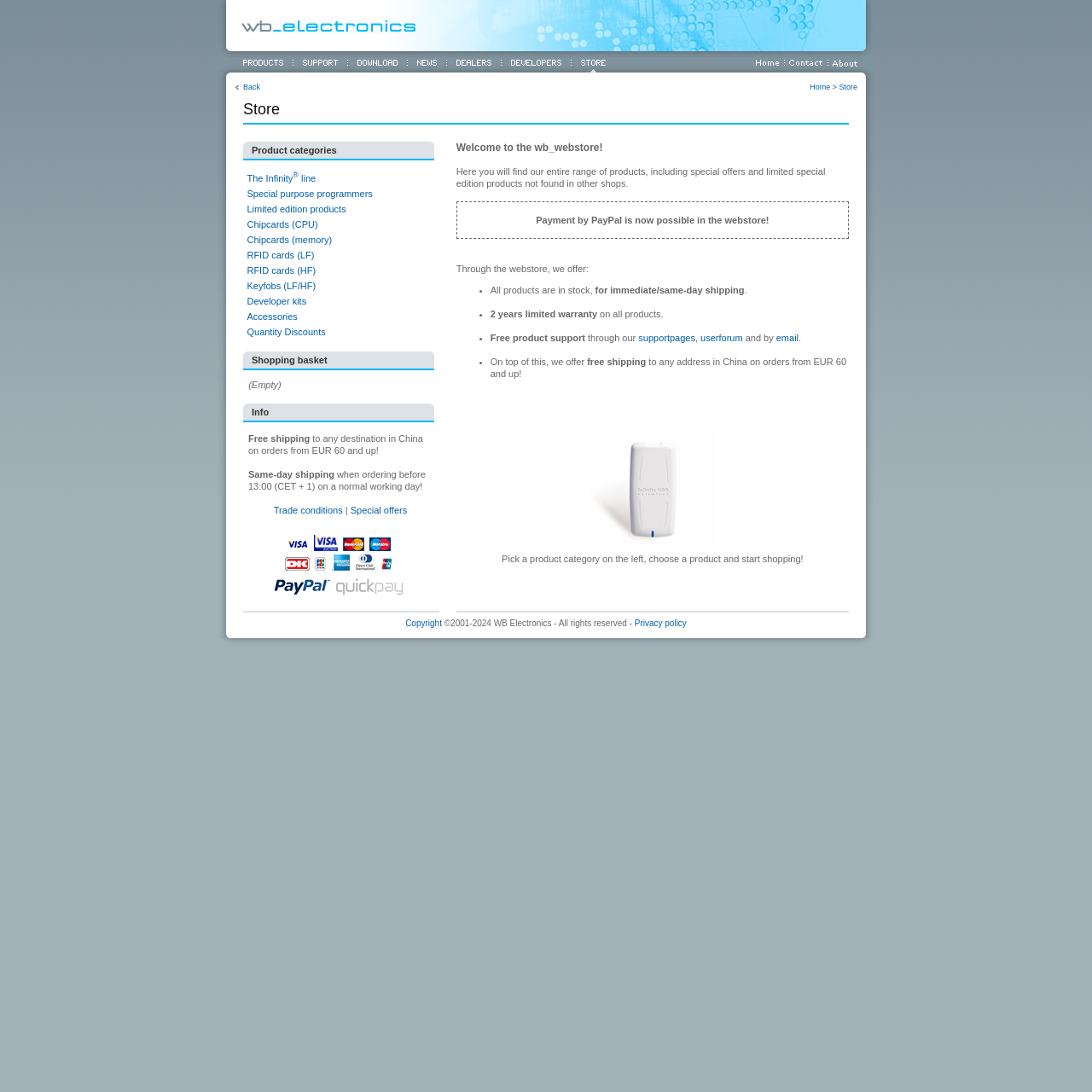Give an in-depth explanation of the webpage layout and content.

The webpage is about WB Electronics, a company that specializes in smartcard programmers and electronics development. At the top of the page, there is a logo image of WB Electronics. Below the logo, there is a navigation menu with links to various product categories, including The Infinity line, Special purpose programmers, Limited edition products, Chipcards, RFID cards, Keyfobs, Developer kits, Accessories, and Quantity Discounts.

On the left side of the page, there is a sidebar with a list of links to different sections of the website, including Back Home, Store, Product categories, and more. The links are organized into a hierarchical structure, with subcategories listed under each main category.

The main content area of the page is divided into two sections. The top section contains a table with multiple rows and columns, each cell containing a link to a specific product or category. The links are arranged in a grid-like pattern, with multiple links per row.

The bottom section of the page contains a longer list of links, also organized into a table with multiple rows and columns. This section appears to be a more detailed list of products or categories, with each link taking the user to a specific page or section of the website.

Overall, the webpage is designed to provide easy access to various products and categories related to smartcard programmers and electronics development, with a clear and organized navigation structure.